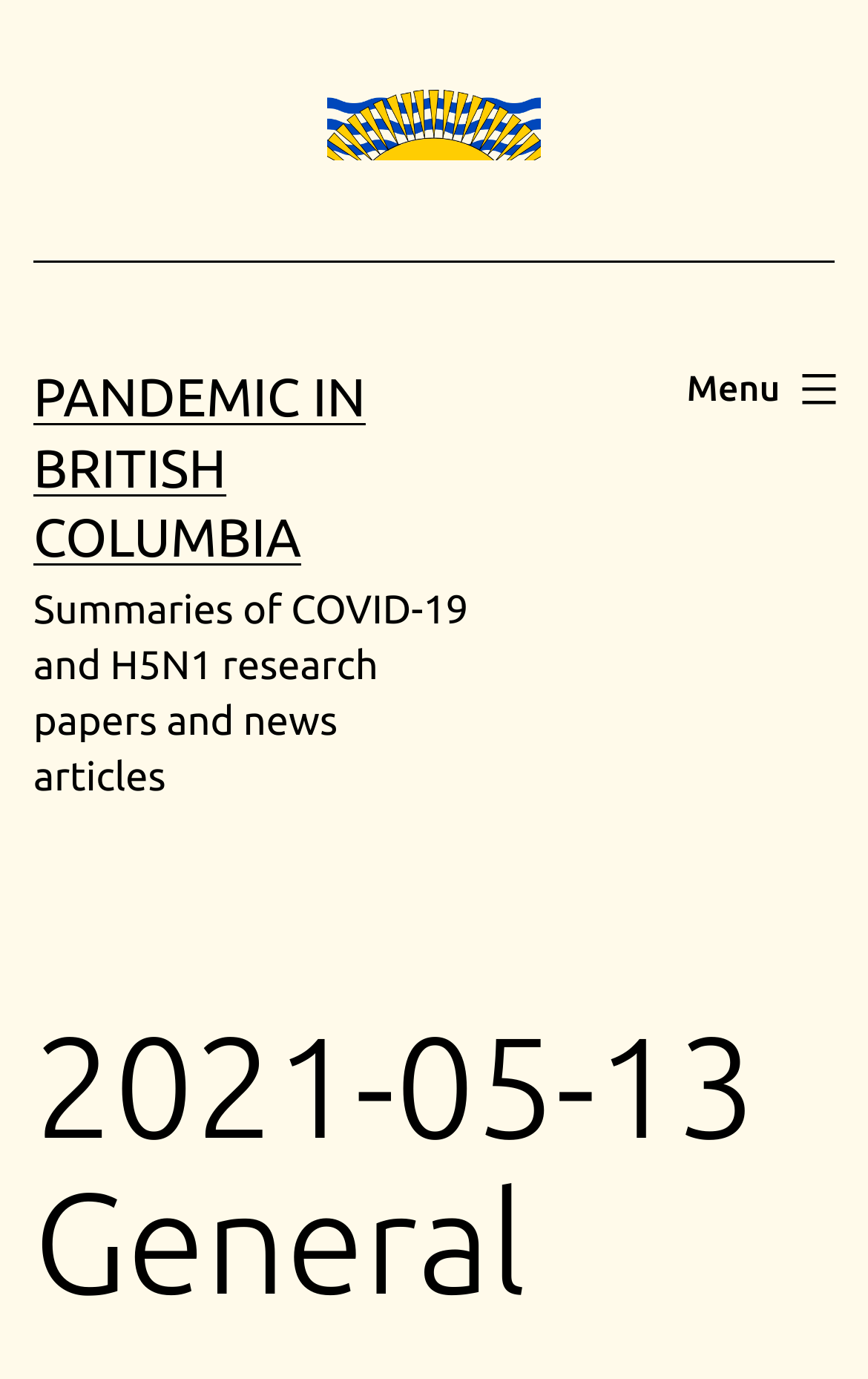How many menu items are there in the primary menu?
Using the visual information, answer the question in a single word or phrase.

Unknown